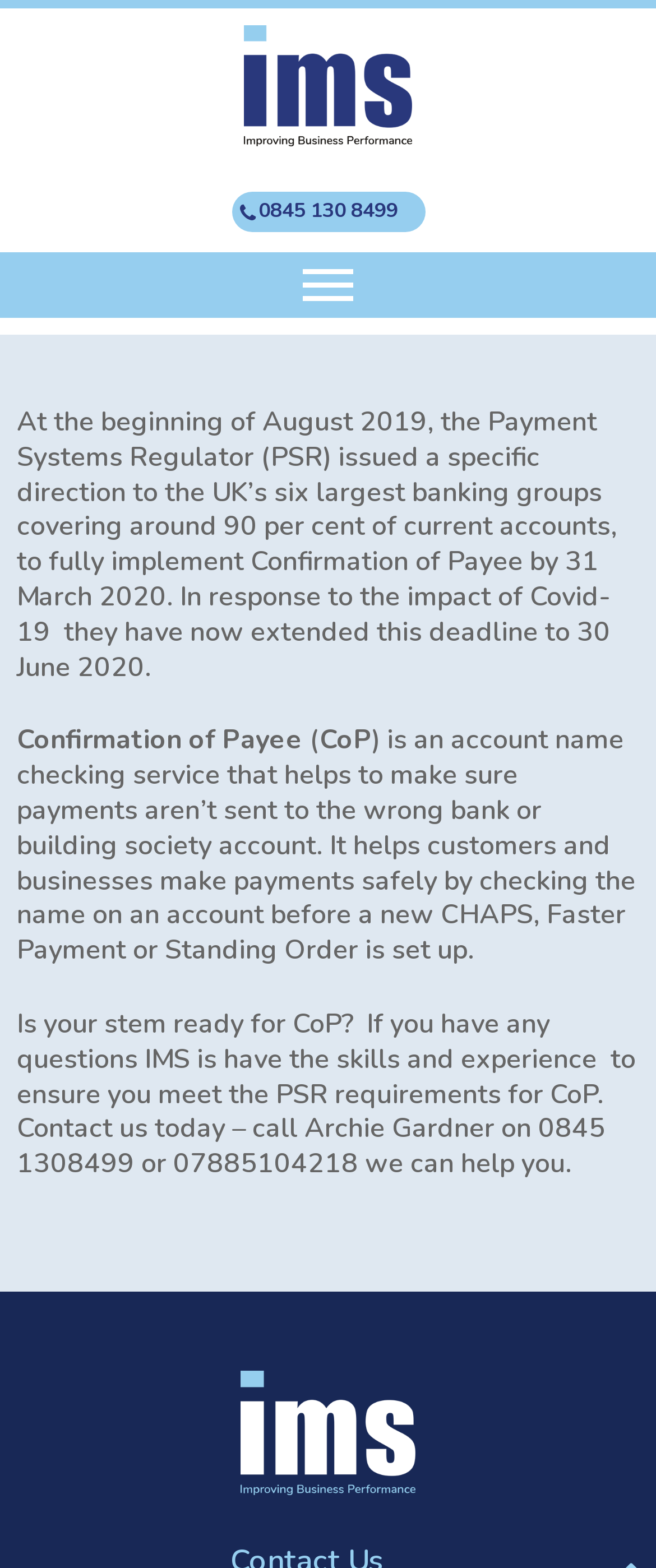What is the new deadline for Confirmation of Payee?
With the help of the image, please provide a detailed response to the question.

The webpage mentions that the Payment Systems Regulator (PSR) initially set a deadline of 31 March 2020 for the implementation of Confirmation of Payee, but due to the impact of Covid-19, the deadline has been extended to 30 June 2020.